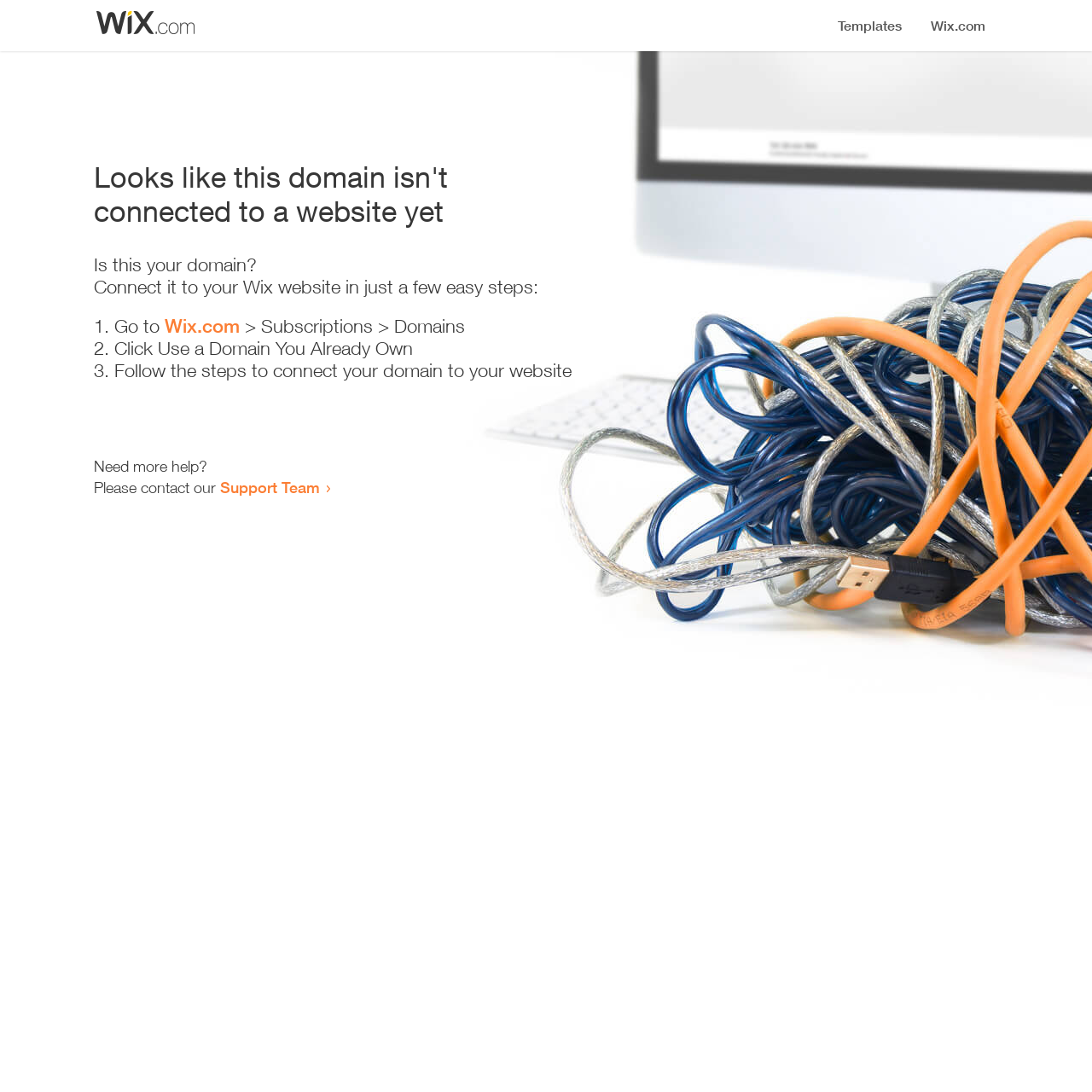Determine the bounding box for the described UI element: "Wix.com".

[0.151, 0.288, 0.22, 0.309]